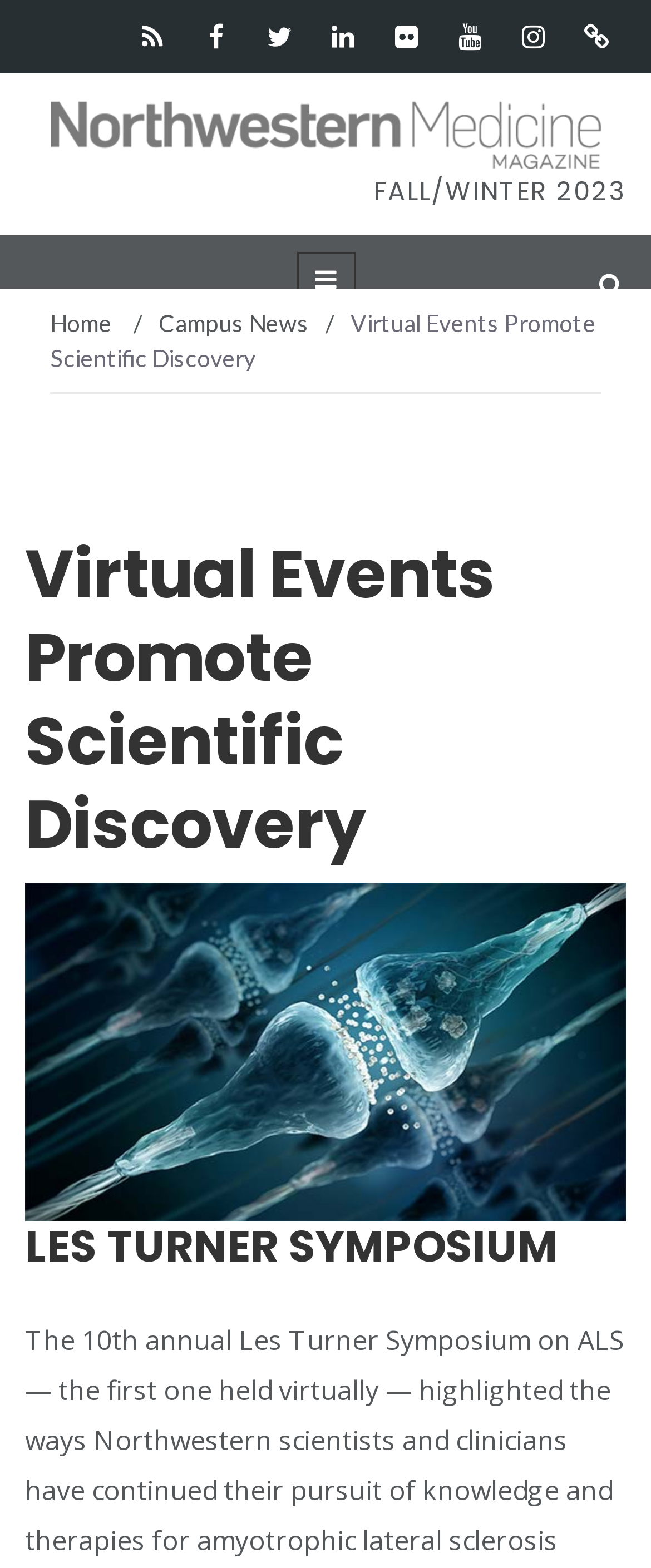Identify the bounding box coordinates necessary to click and complete the given instruction: "Open mobile menu".

[0.455, 0.16, 0.545, 0.198]